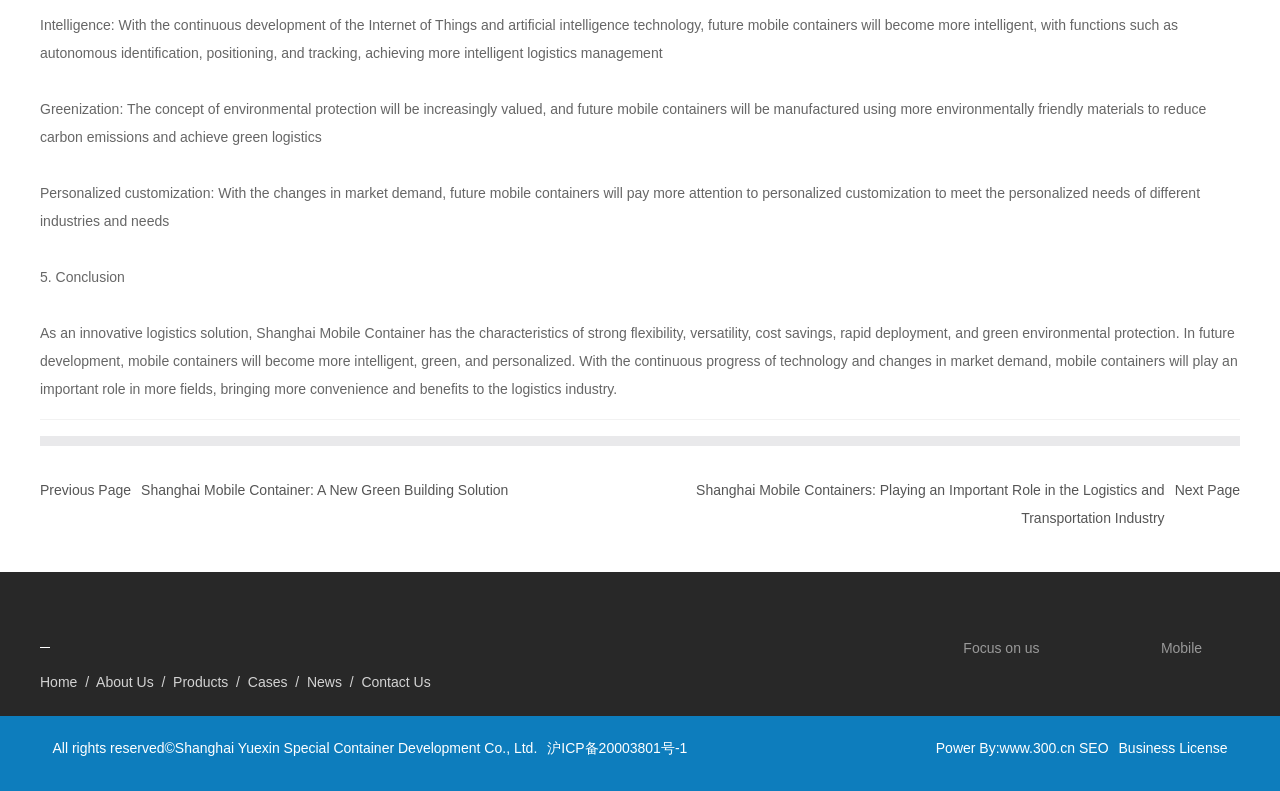Determine the bounding box coordinates of the clickable region to follow the instruction: "Focus on 'Shanghai Yuexin Special Container Development Co., Ltd.'".

[0.737, 0.77, 0.828, 0.785]